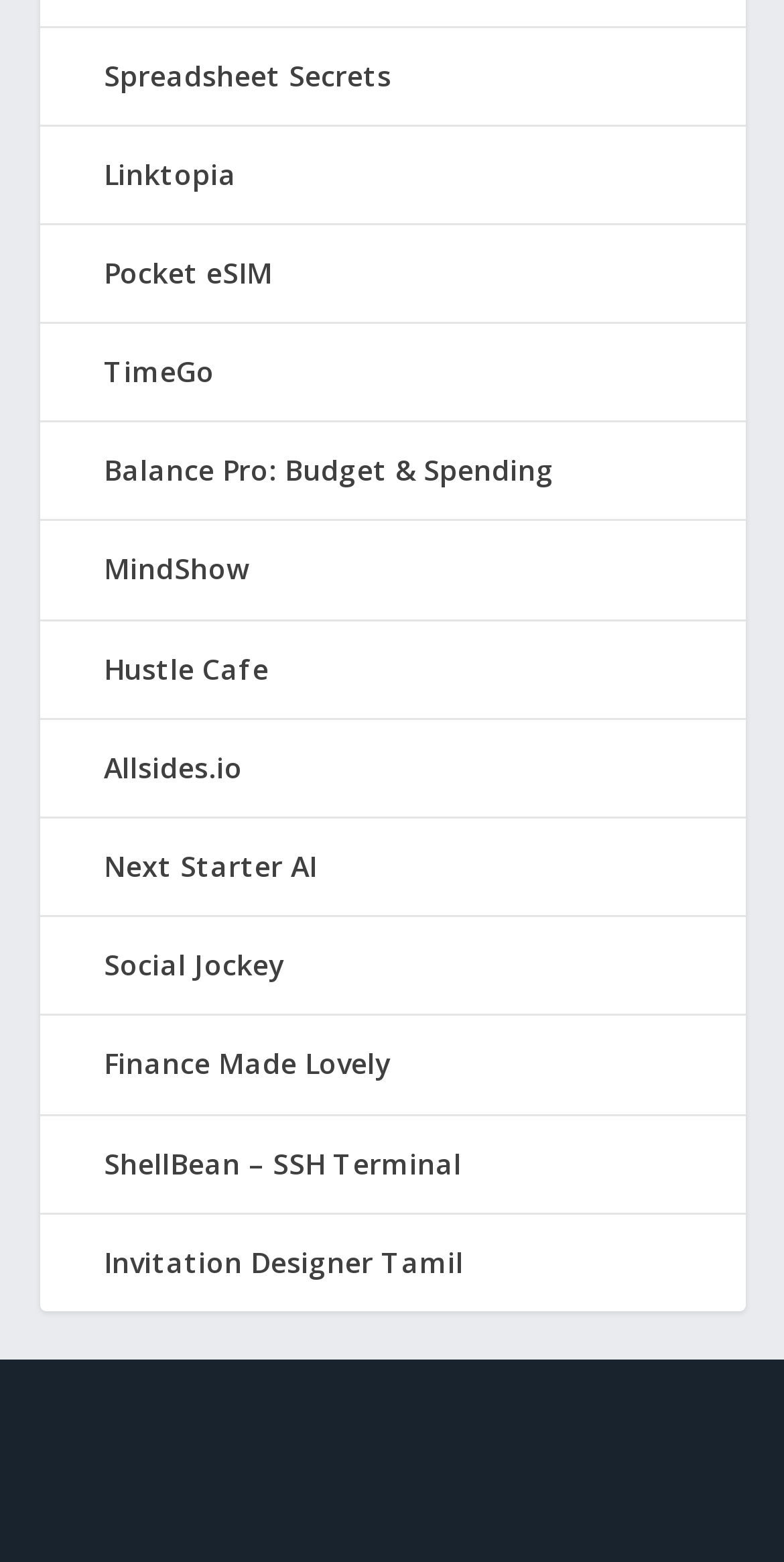How many elements are below the 'Hustle Cafe' link?
Using the visual information, respond with a single word or phrase.

6